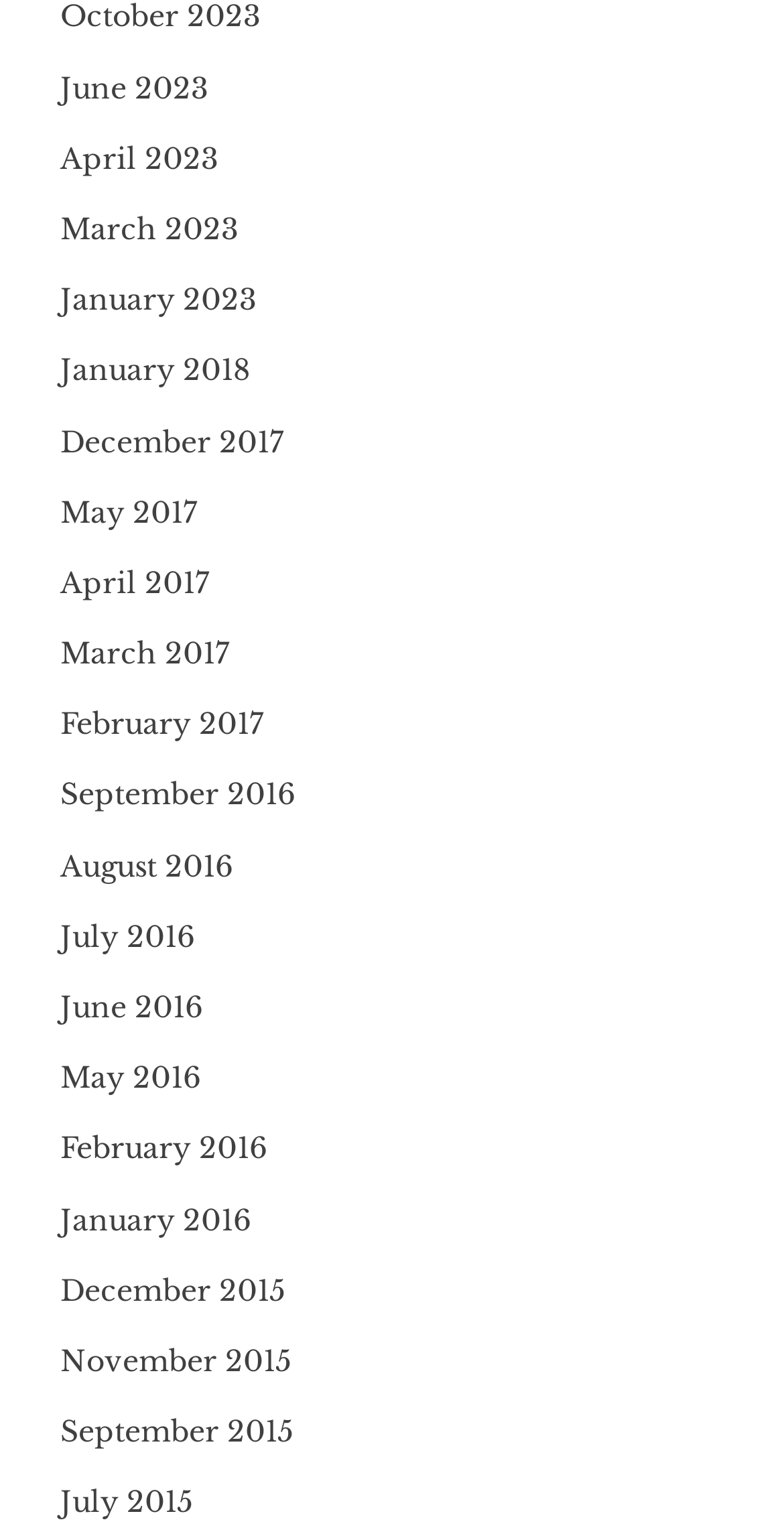Identify the bounding box coordinates of the region that needs to be clicked to carry out this instruction: "view January 2016". Provide these coordinates as four float numbers ranging from 0 to 1, i.e., [left, top, right, bottom].

[0.077, 0.785, 0.321, 0.809]